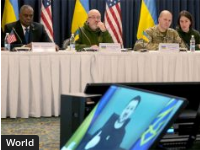Provide a one-word or short-phrase response to the question:
What colors are the drapery in the backdrop?

Blue and yellow